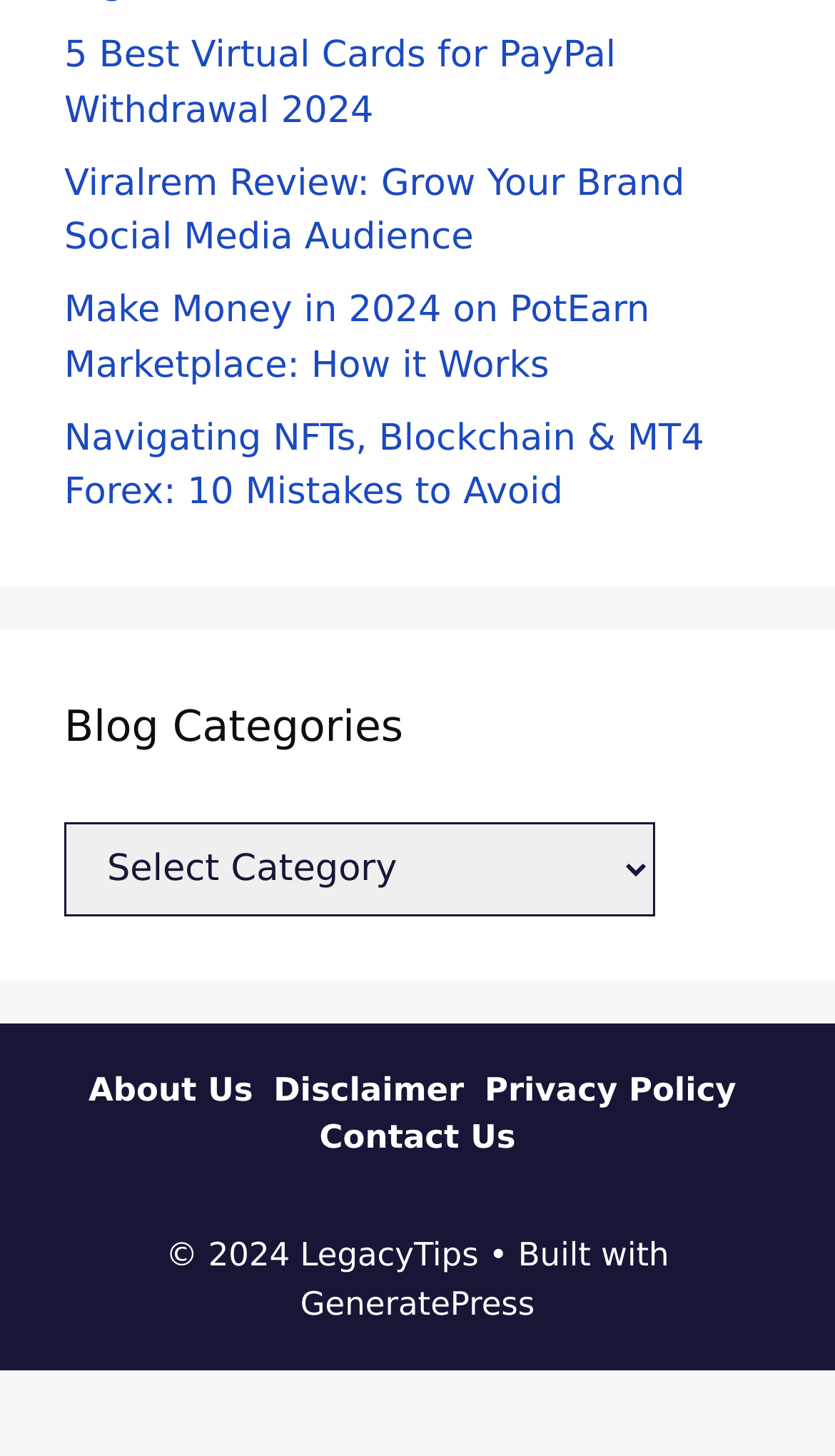What is the purpose of the combobox 'Blog Categories'?
Please give a detailed and elaborate answer to the question based on the image.

The combobox 'Blog Categories' is located below the heading 'Blog Categories', and it has a popup menu, indicating that it is used to select or filter blog categories.